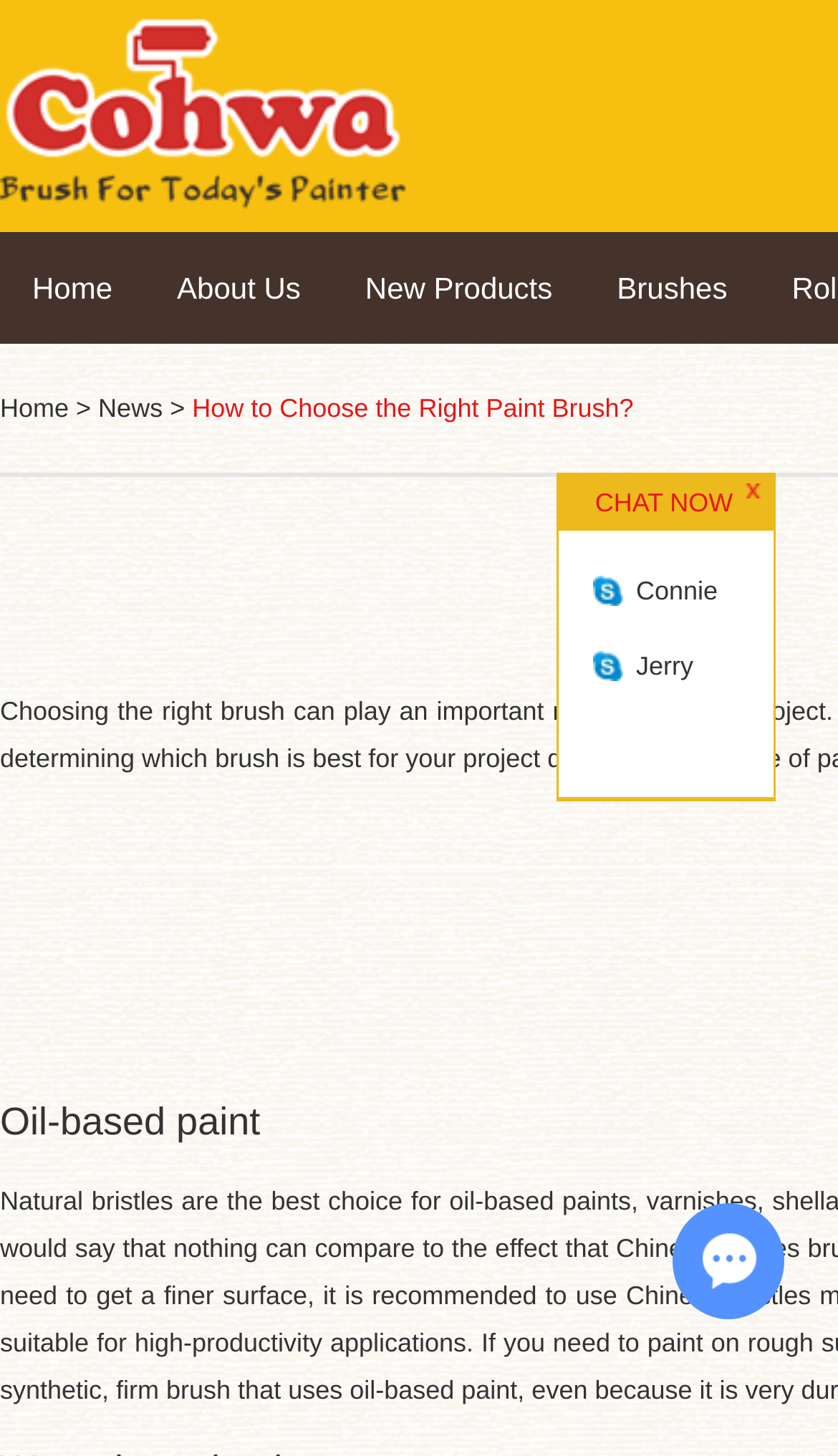Create an in-depth description of the webpage, covering main sections.

The webpage is about choosing the right paint brush for a project. At the top left corner, there is an image of "Zhenjiang Cohwabrush Manufacture Co., Ltd." logo. Below the logo, there is a navigation menu with links to "Home", "About Us", "New Products", and "Brushes". 

To the right of the navigation menu, there is another set of links, including "Home", a greater-than symbol, "News", and a heading that reads "How to Choose the Right Paint Brush?". 

On the right side of the page, there is a call-to-action button that says "CHAT NOW". Below the button, there are links to chat with "Connie" and "Jerry". 

At the bottom of the page, there is a chat window with a heading that says "Chat with Us" and a minimize button. The chat window also has a link to expand or collapse it.